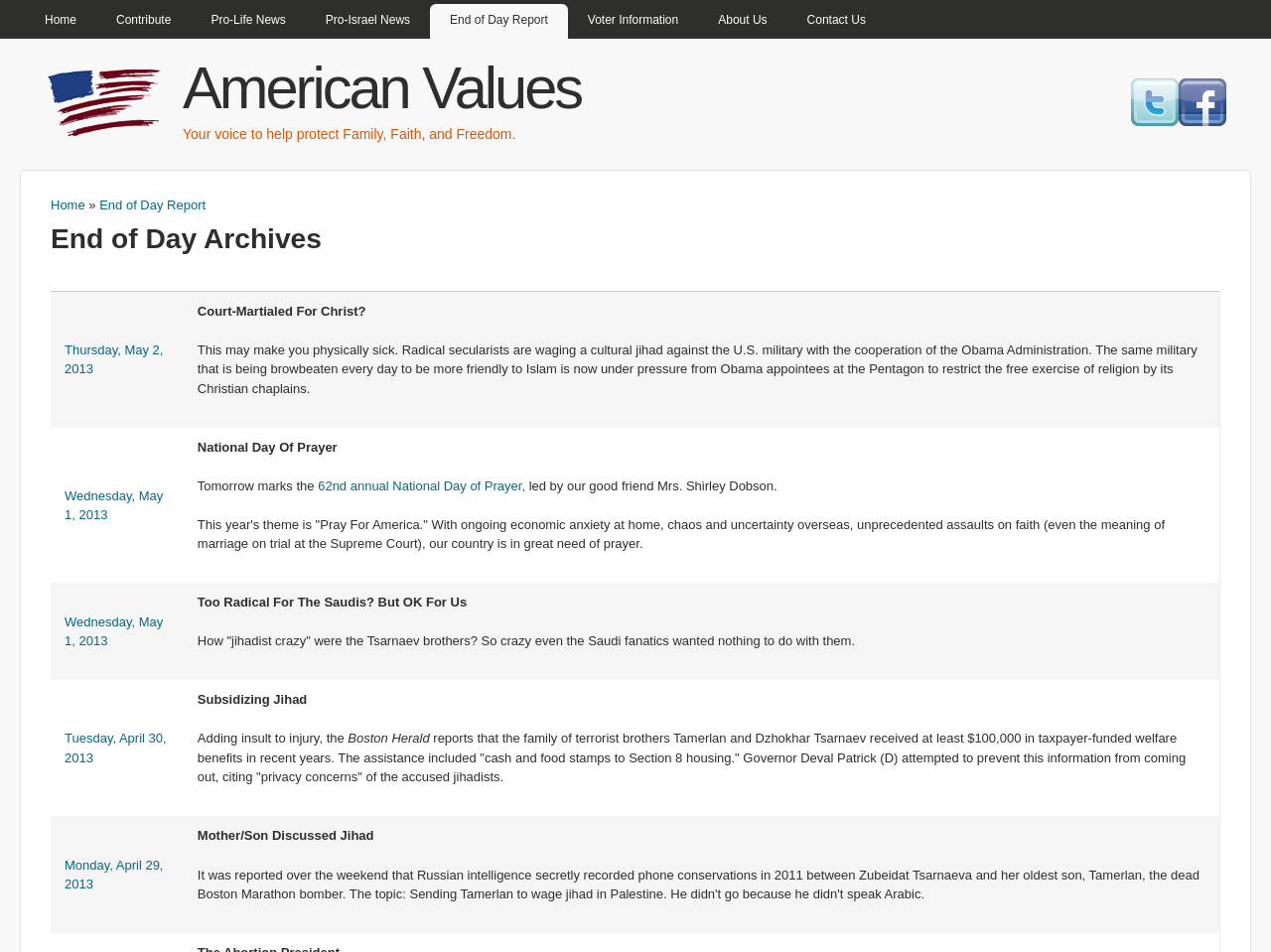Highlight the bounding box coordinates of the element that should be clicked to carry out the following instruction: "Click on the 'Home' link". The coordinates must be given as four float numbers ranging from 0 to 1, i.e., [left, top, right, bottom].

[0.02, 0.004, 0.076, 0.041]